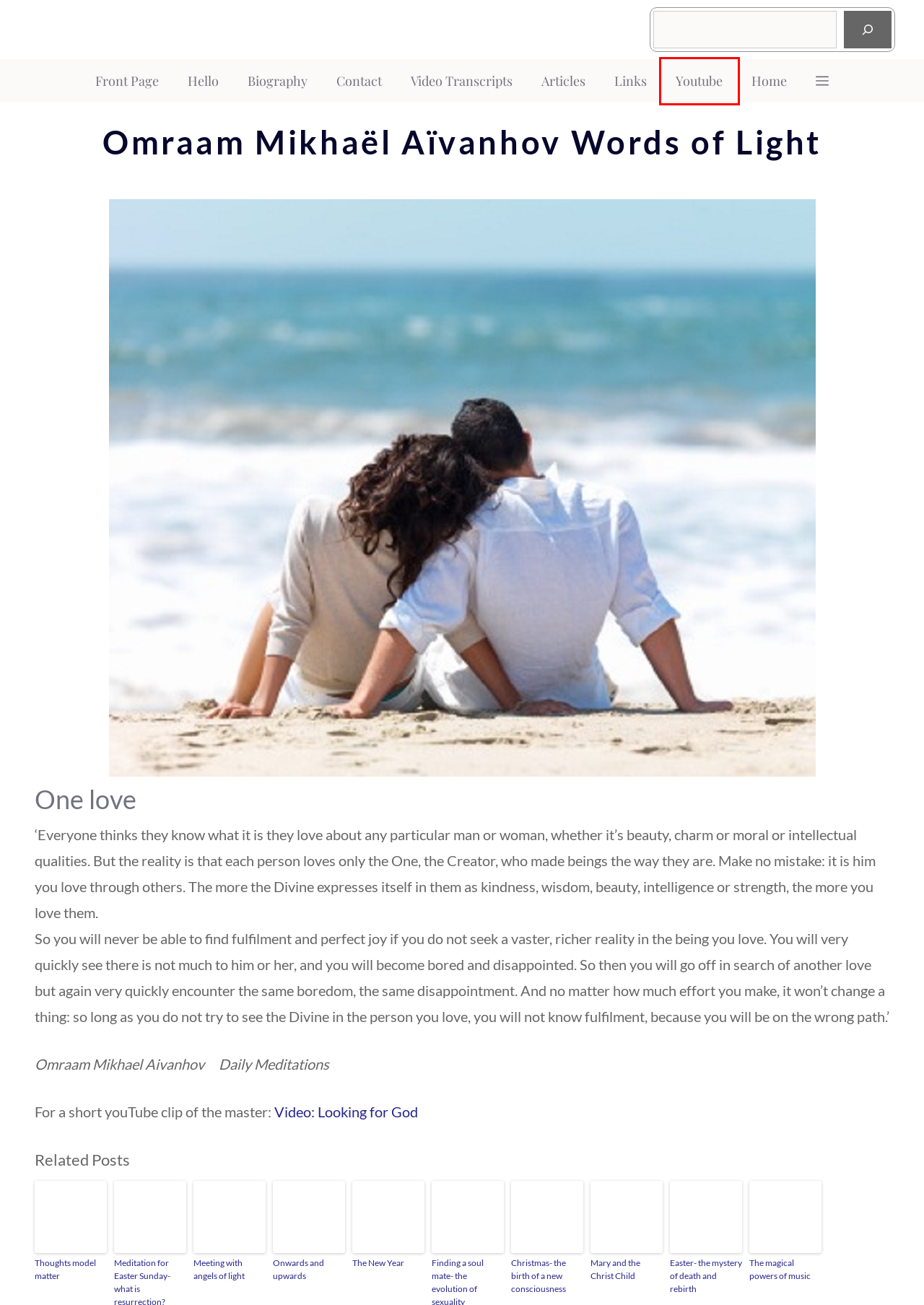Examine the screenshot of a webpage with a red bounding box around a UI element. Your task is to identify the webpage description that best corresponds to the new webpage after clicking the specified element. The given options are:
A. Thoughts model matter | Omraam Mikhaël Aïvanhov Words of Light
B. Easter- the mystery of death and rebirth | Omraam Mikhaël Aïvanhov Words of Light
C. Onwards and upwards | Omraam Mikhaël Aïvanhov Words of Light
D. Articles Archives | Omraam Mikhaël Aïvanhov Words of Light
E. Some useful links | Omraam Mikhaël Aïvanhov Words of Light
F. Video Transcripts Archives | Omraam Mikhaël Aïvanhov Words of Light
G. Contact | Omraam Mikhaël Aïvanhov Words of Light
H. Recommended YouTube Channels | Omraam Mikhaël Aïvanhov Words of Light

H